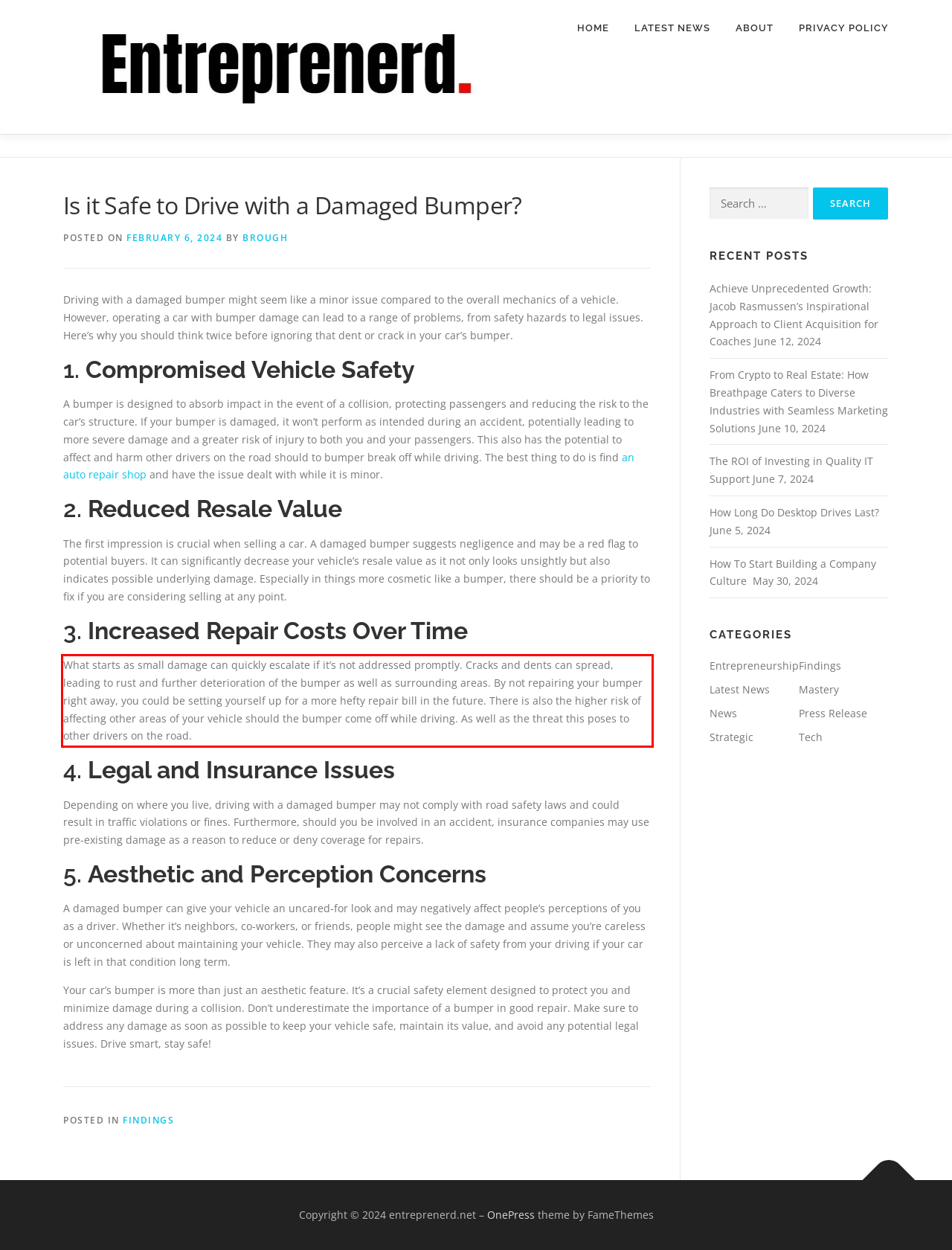There is a screenshot of a webpage with a red bounding box around a UI element. Please use OCR to extract the text within the red bounding box.

What starts as small damage can quickly escalate if it’s not addressed promptly. Cracks and dents can spread, leading to rust and further deterioration of the bumper as well as surrounding areas. By not repairing your bumper right away, you could be setting yourself up for a more hefty repair bill in the future. There is also the higher risk of affecting other areas of your vehicle should the bumper come off while driving. As well as the threat this poses to other drivers on the road.